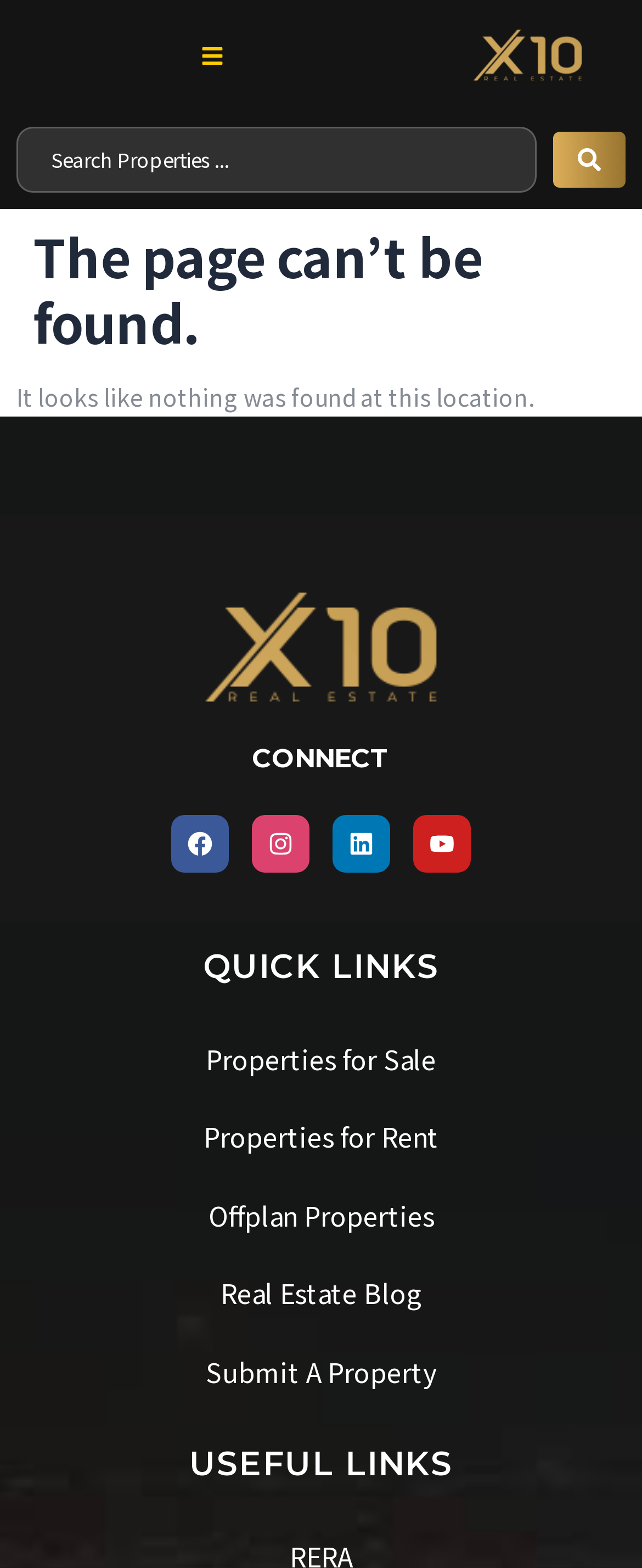Locate the bounding box coordinates of the element I should click to achieve the following instruction: "Submit search query".

[0.862, 0.084, 0.974, 0.12]